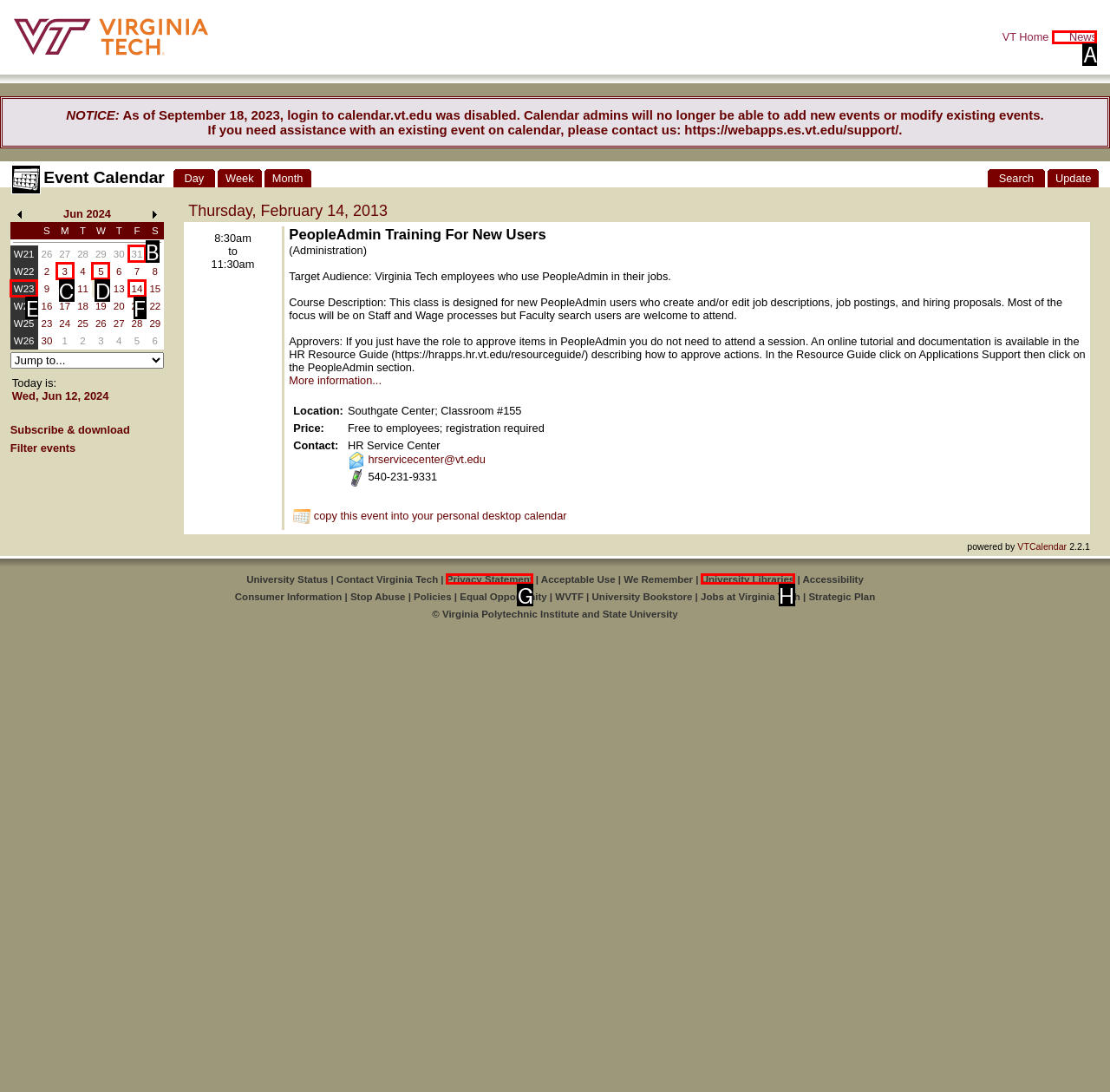Point out the letter of the HTML element you should click on to execute the task: View News
Reply with the letter from the given options.

A